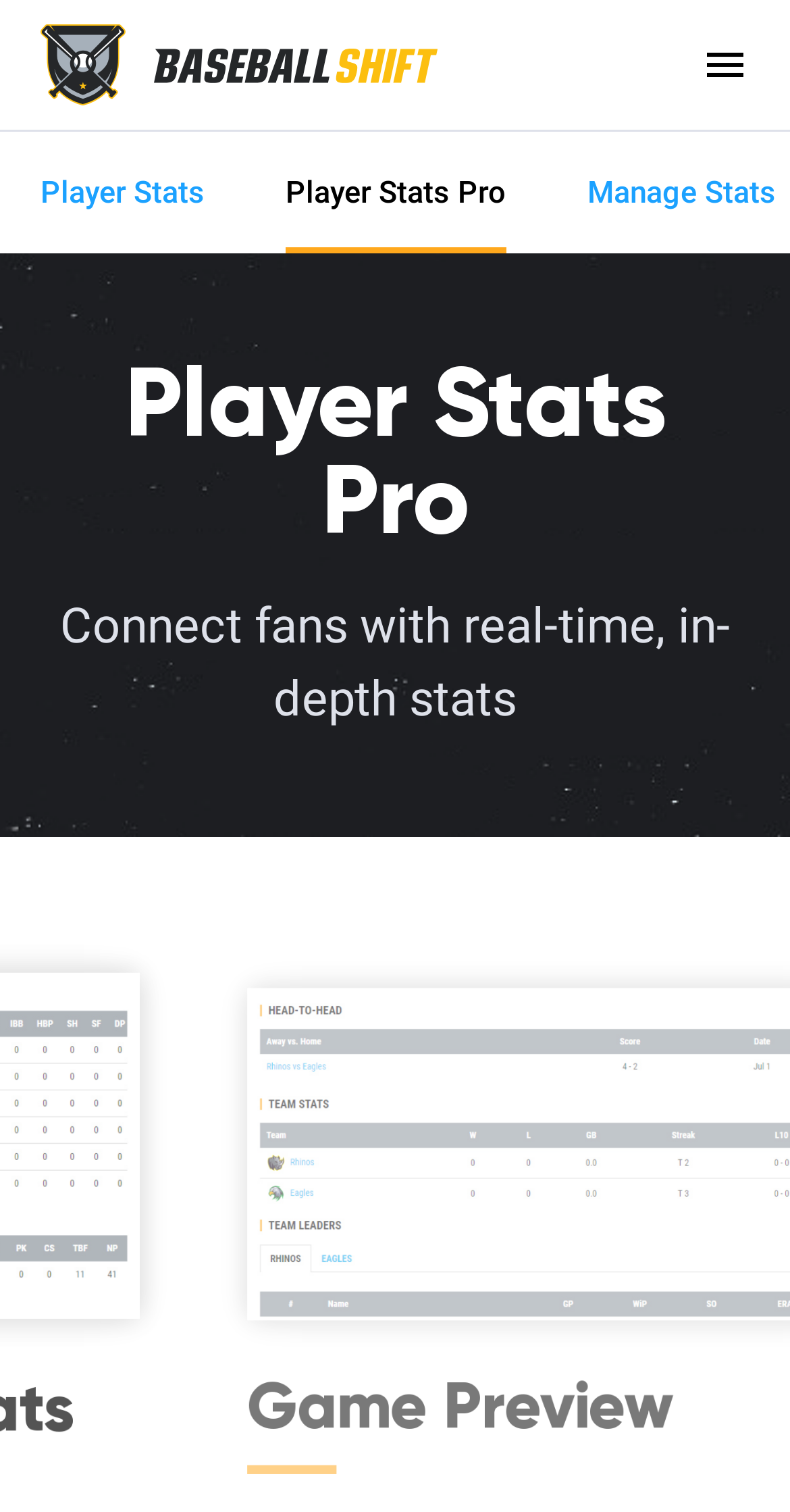Predict the bounding box coordinates of the UI element that matches this description: "Player Stats". The coordinates should be in the format [left, top, right, bottom] with each value between 0 and 1.

[0.051, 0.087, 0.259, 0.168]